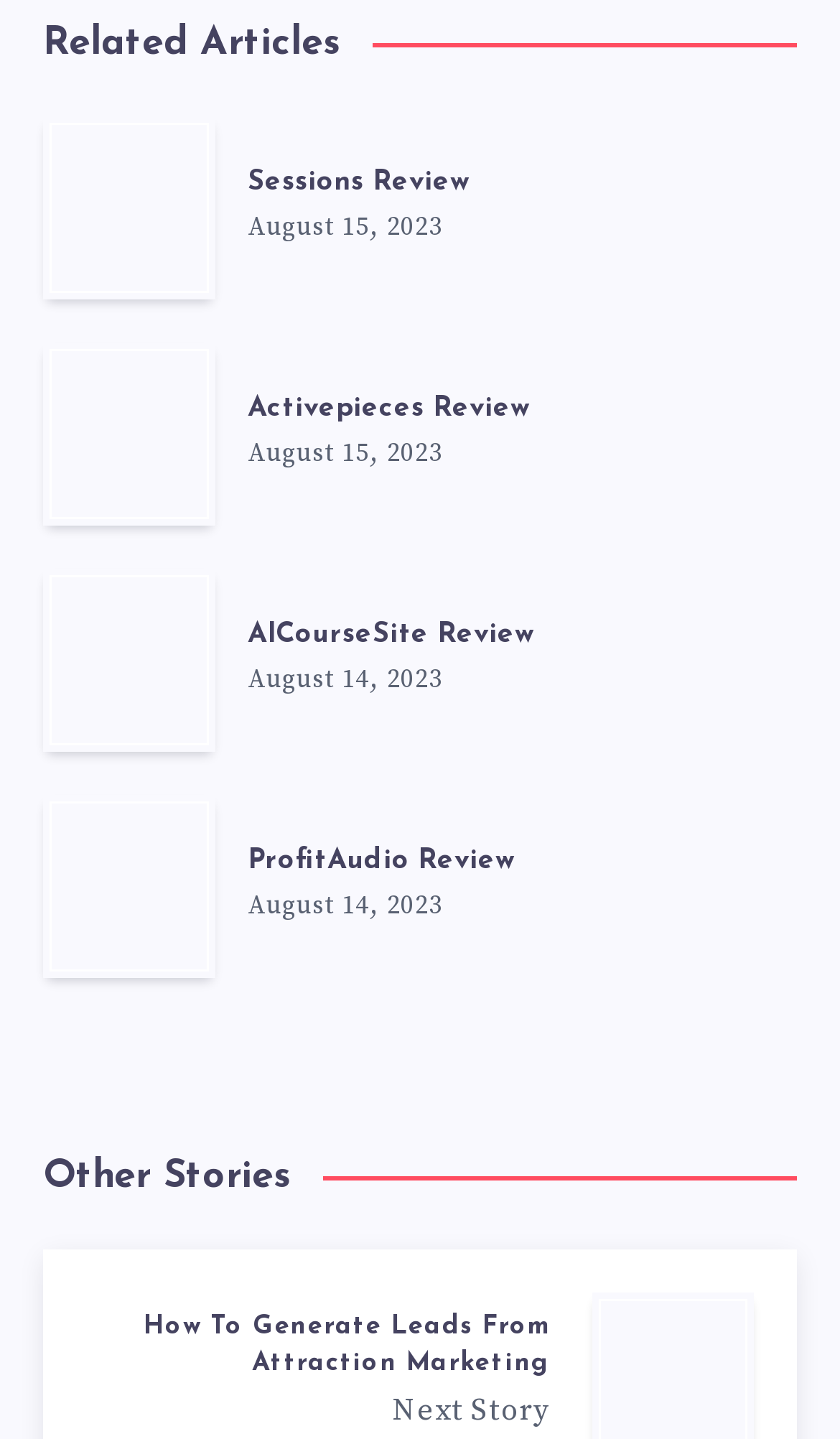Locate the bounding box coordinates of the area to click to fulfill this instruction: "explore ProfitAudio Review". The bounding box should be presented as four float numbers between 0 and 1, in the order [left, top, right, bottom].

[0.295, 0.588, 0.613, 0.615]